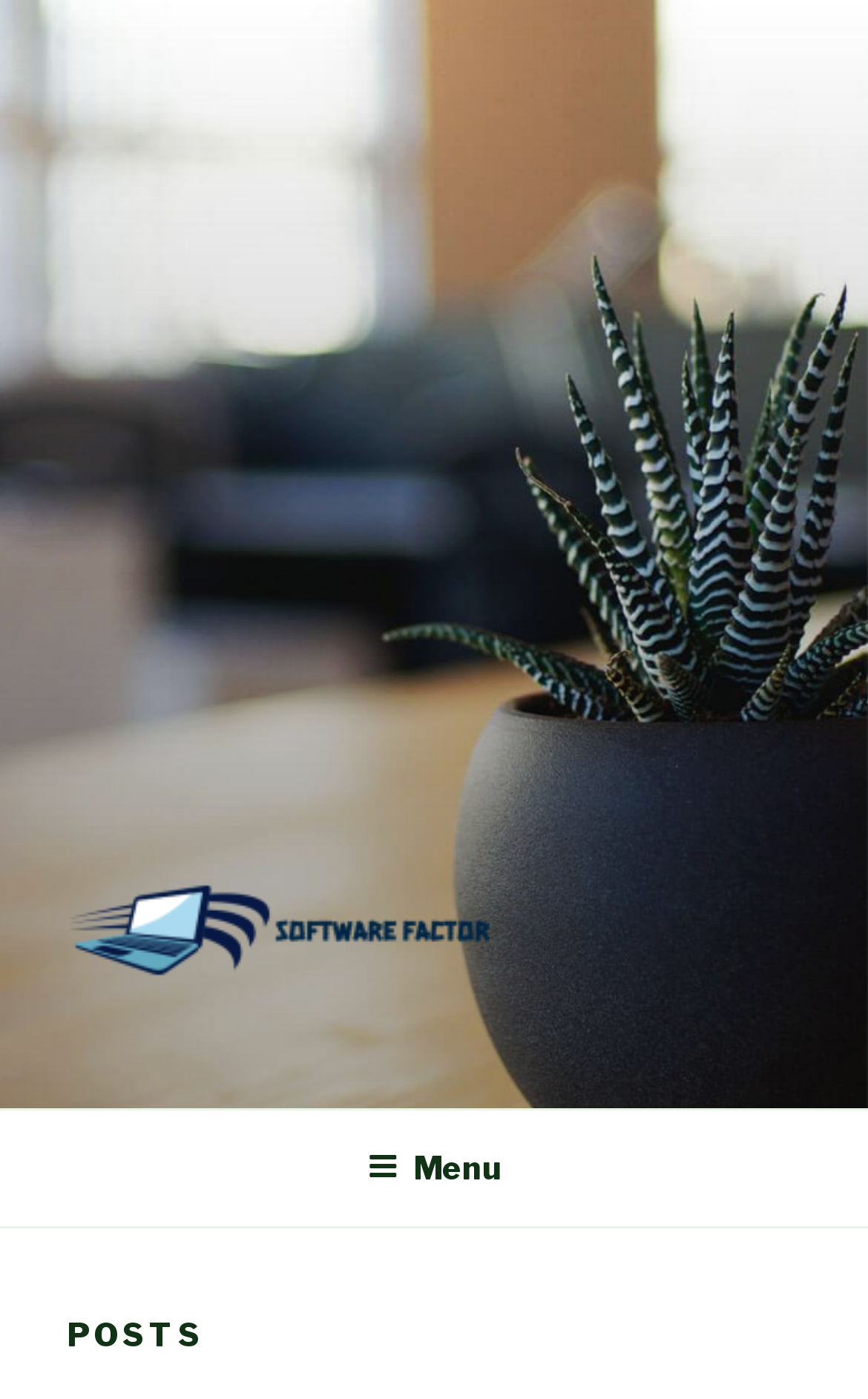Articulate a detailed summary of the webpage's content and design.

The webpage appears to be a blog or educational platform focused on training innovations and patterns for educators and students. At the top of the page, there is a logo or icon representing "softwarefactor.com" accompanied by a link to the website. 

Below the logo, there is a top menu navigation bar that spans the entire width of the page. The menu has a "Menu" button that, when expanded, reveals the top menu options. 

Further down, there is a prominent heading titled "POSTS", which suggests that the webpage may feature a collection of articles or blog posts related to training innovations and patterns.